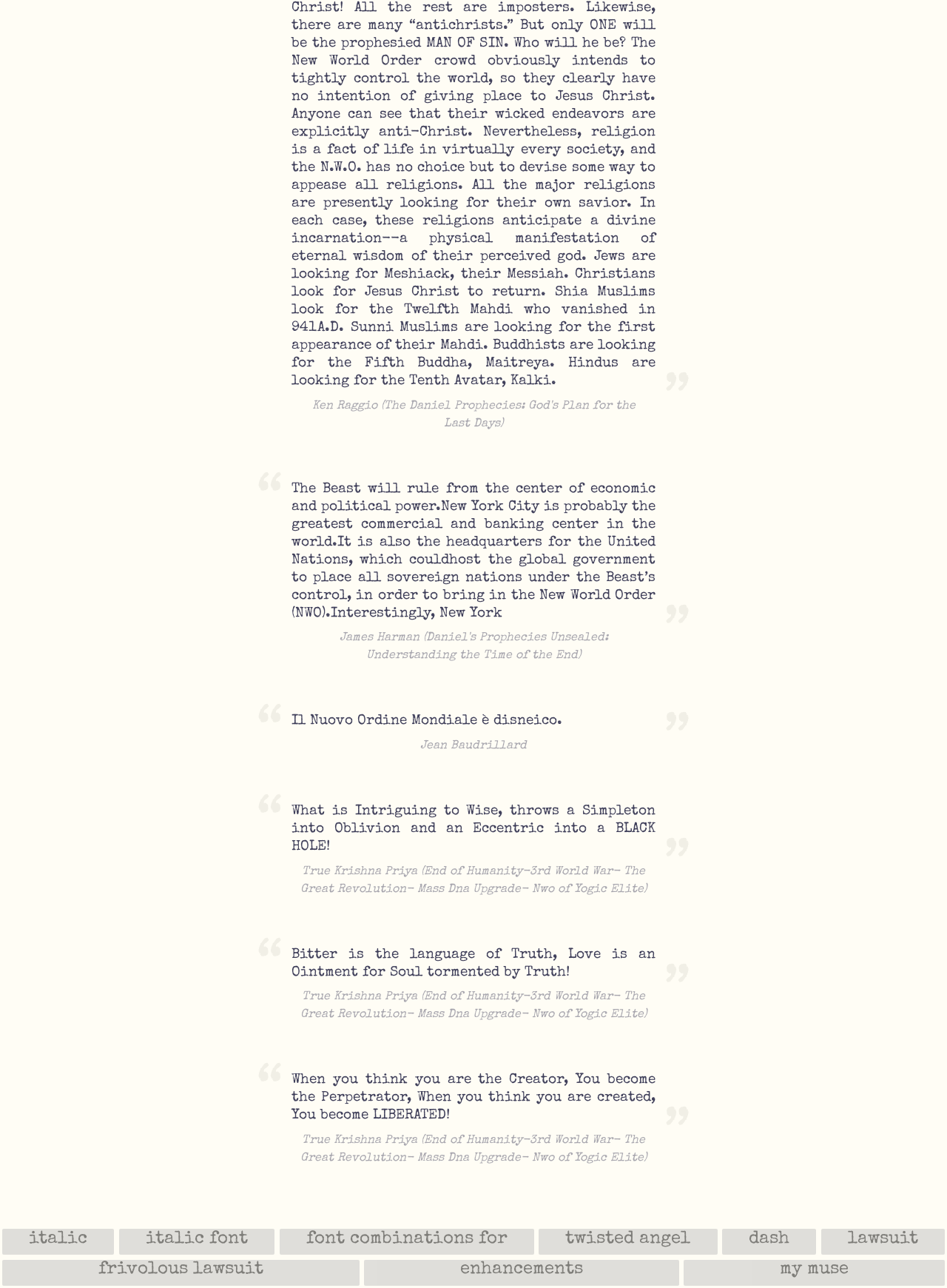Find the bounding box coordinates for the area that should be clicked to accomplish the instruction: "Click the link to italic".

[0.002, 0.954, 0.121, 0.974]